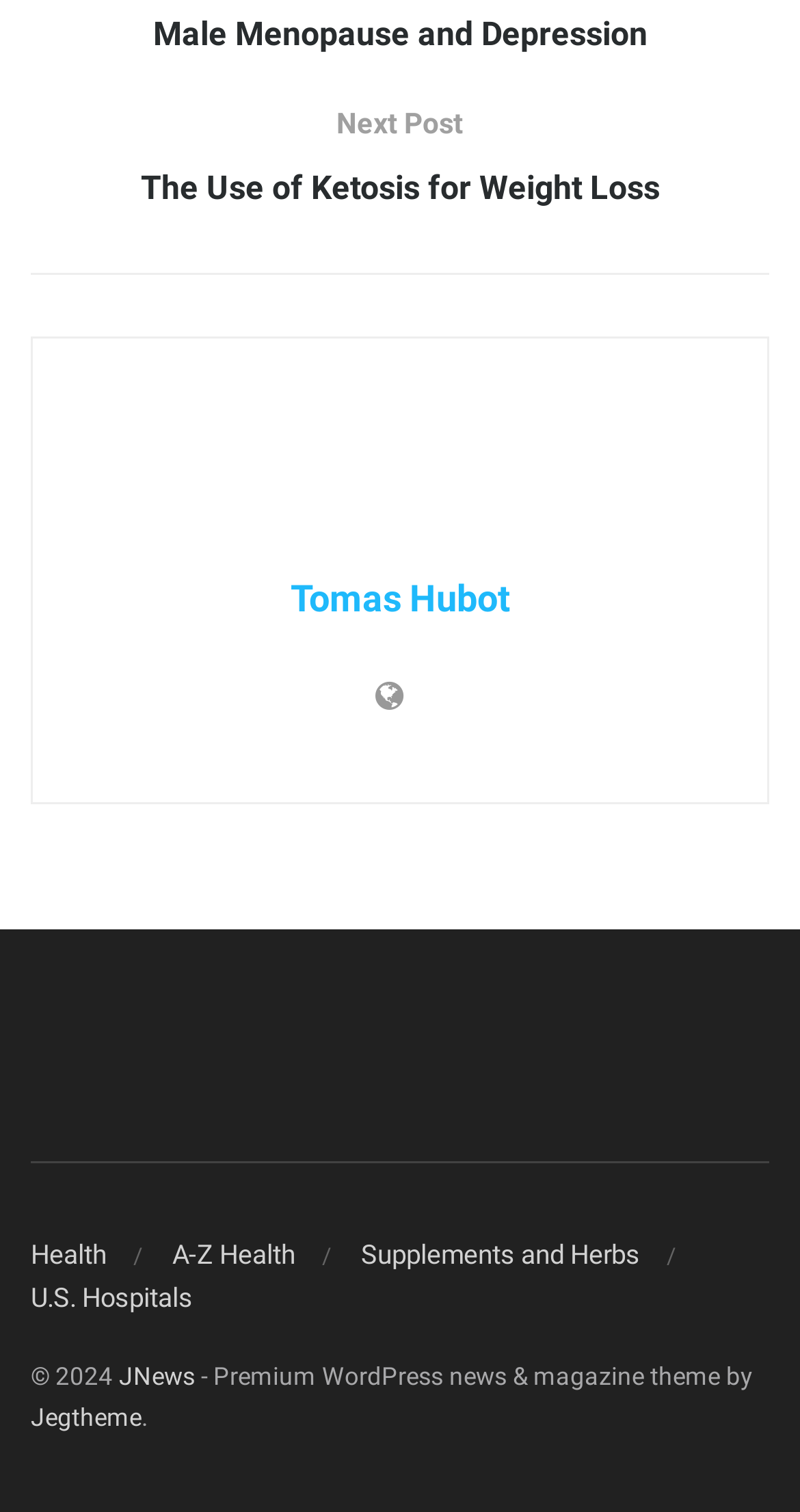Identify the bounding box coordinates of the area that should be clicked in order to complete the given instruction: "Read the next post". The bounding box coordinates should be four float numbers between 0 and 1, i.e., [left, top, right, bottom].

[0.038, 0.066, 0.962, 0.154]